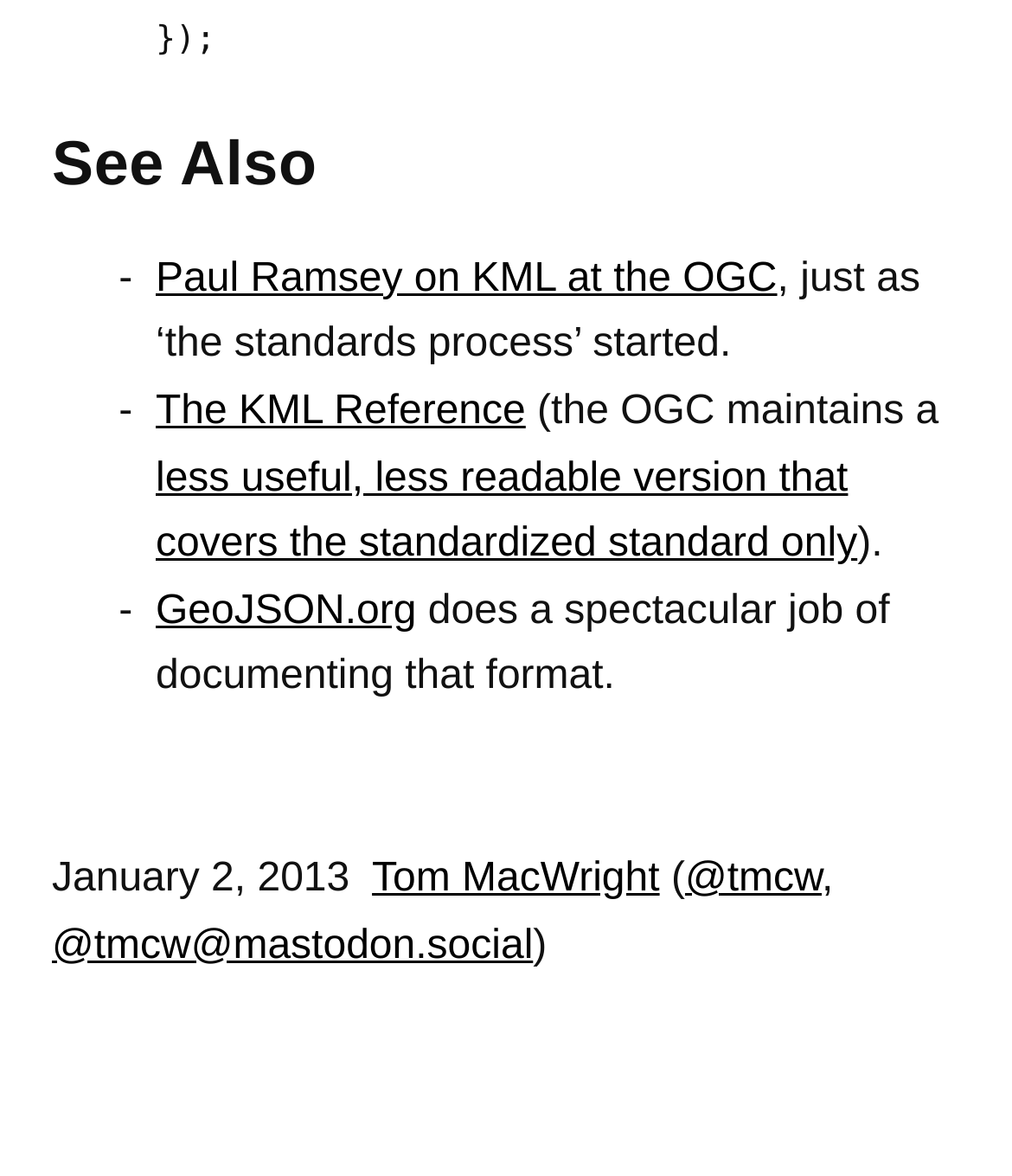Who is the author of the article?
Based on the image, please offer an in-depth response to the question.

I found the author's name by looking at the link element next to the date, which reads 'Tom MacWright'. This suggests that Tom MacWright is the author of the article.